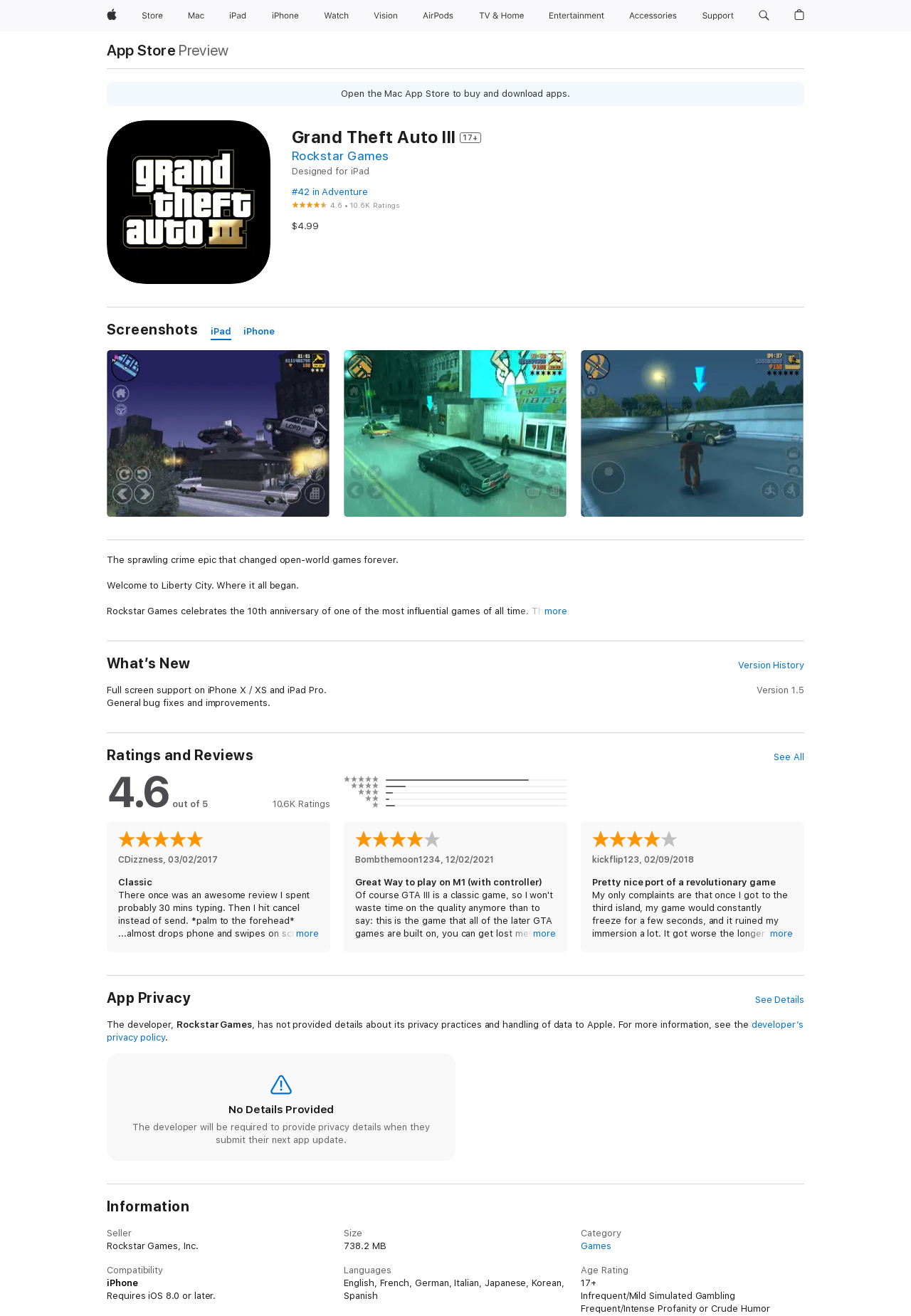Kindly determine the bounding box coordinates of the area that needs to be clicked to fulfill this instruction: "Go to the home page".

None